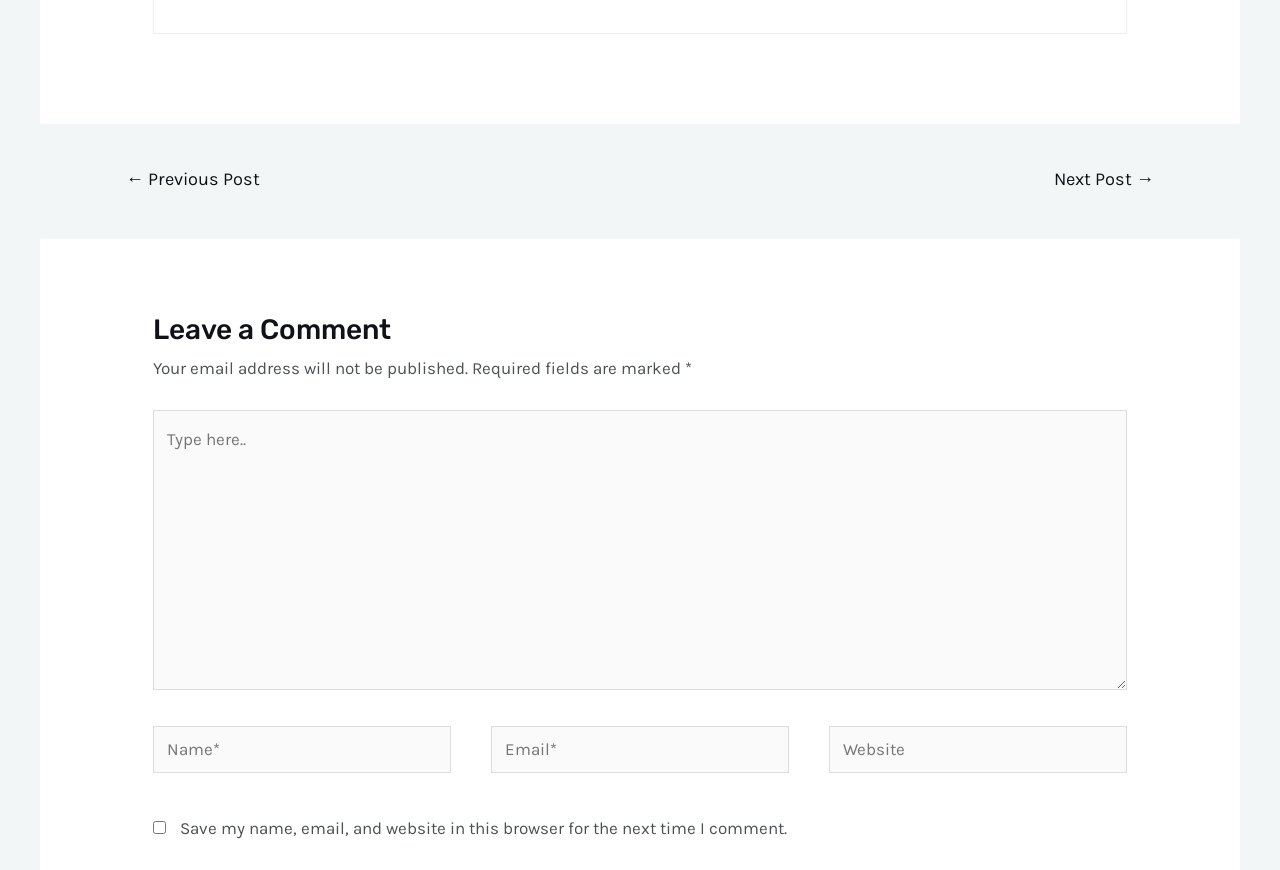What is the default state of the 'Save my name, email, and website in this browser' checkbox?
Provide a short answer using one word or a brief phrase based on the image.

Unchecked